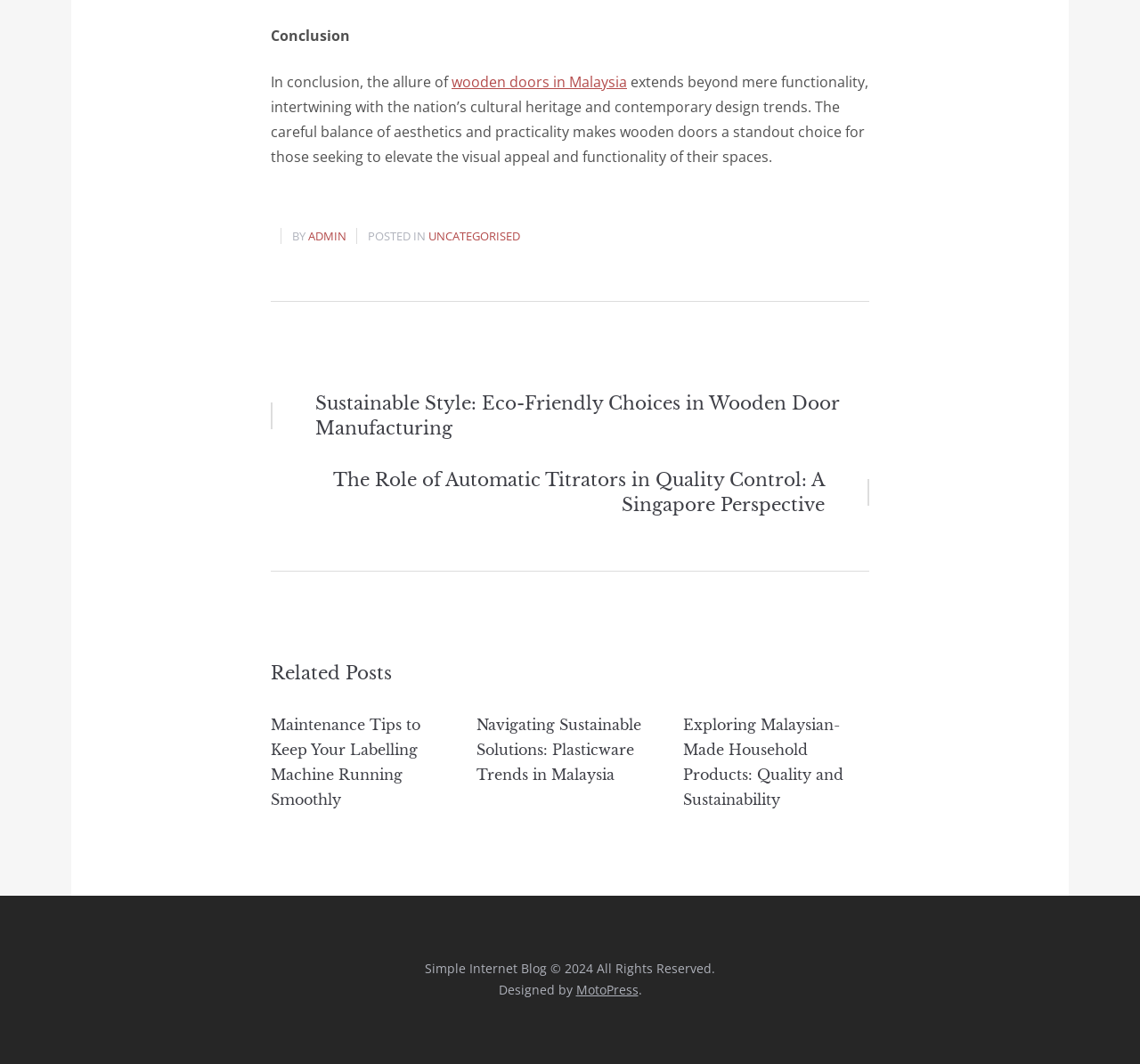Please determine the bounding box coordinates for the element that should be clicked to follow these instructions: "Contact the website owner".

None